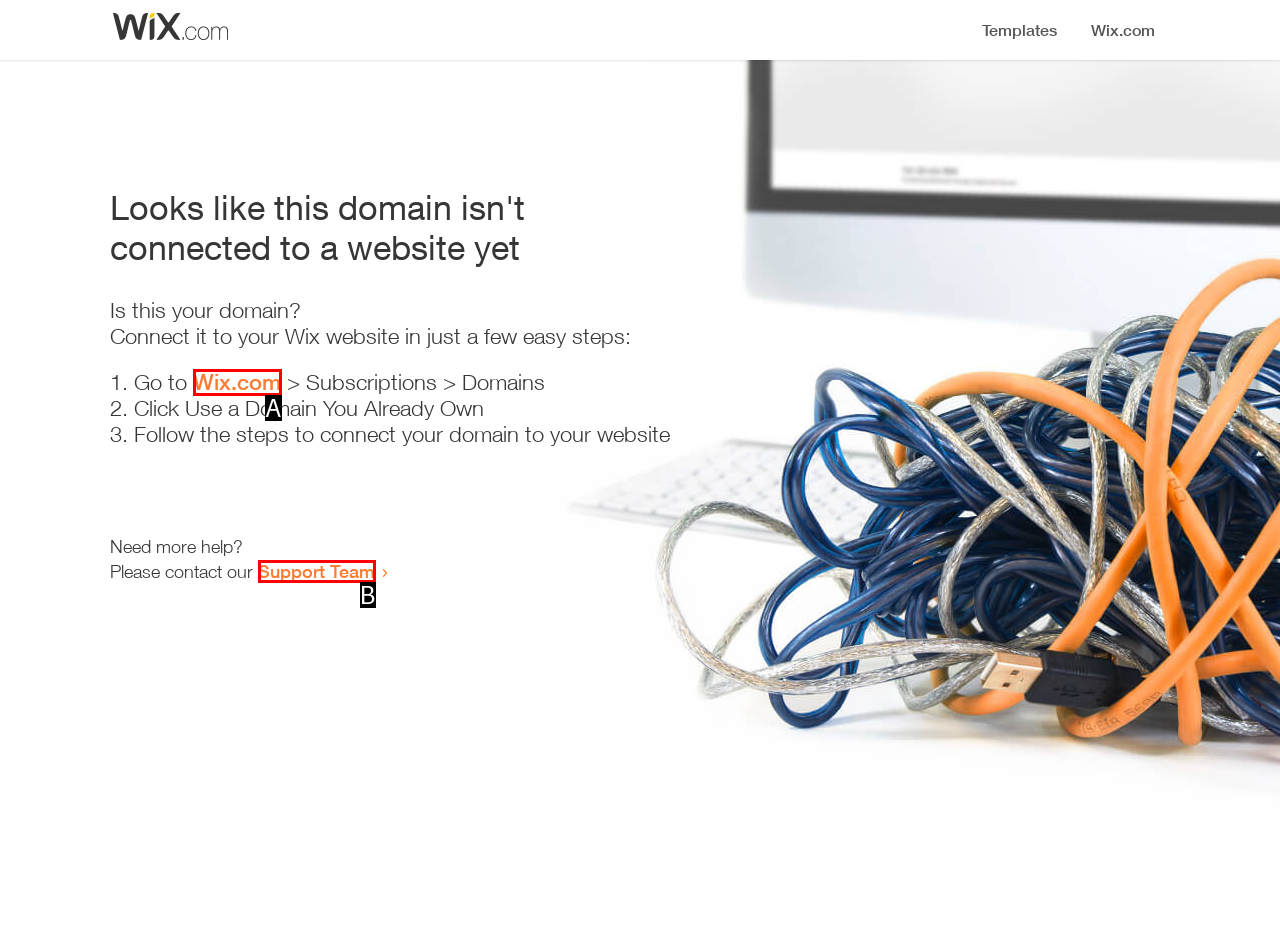Given the description: Wix.com
Identify the letter of the matching UI element from the options.

A